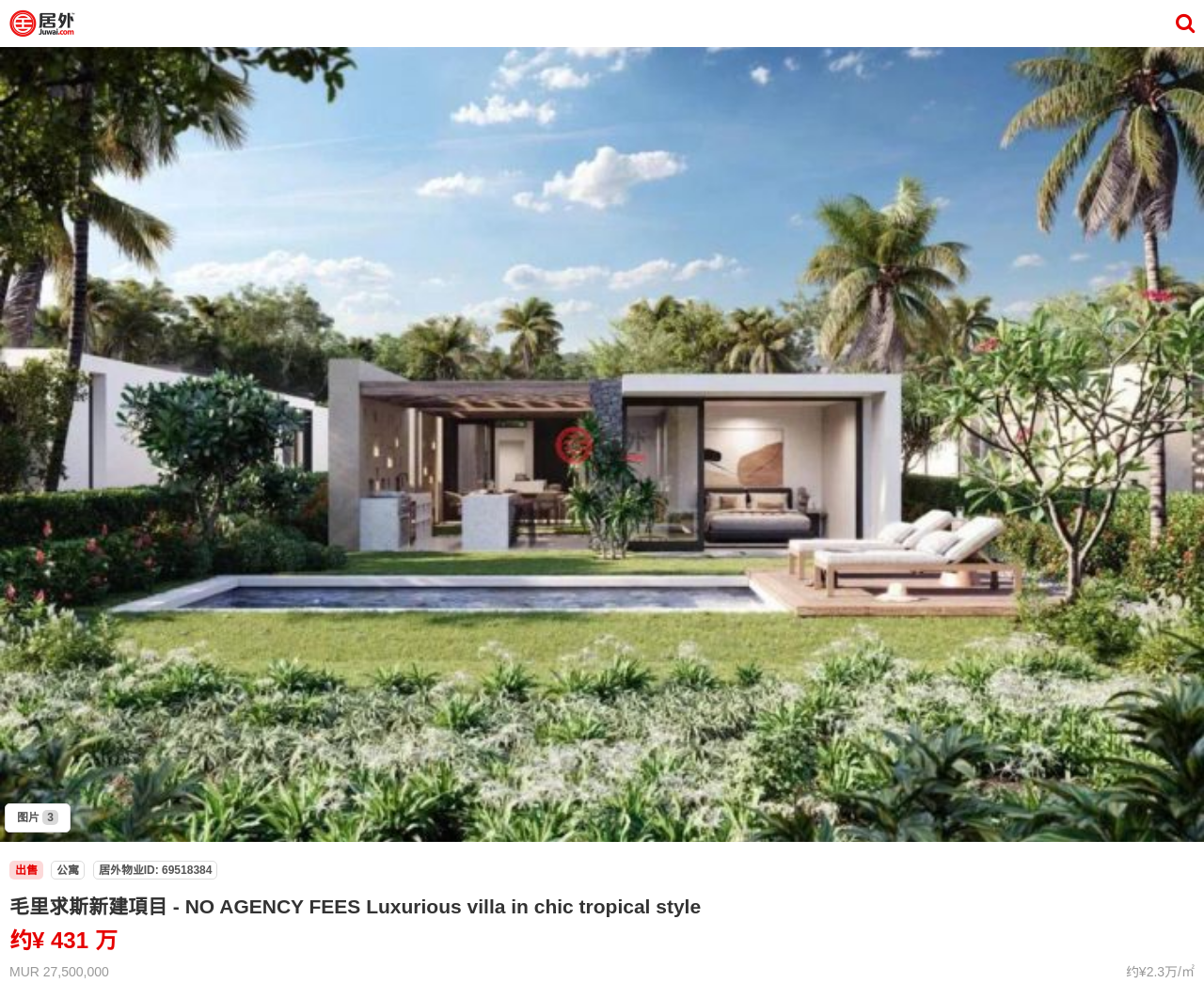Using the provided element description: "alt="juwai"", identify the bounding box coordinates. The coordinates should be four floats between 0 and 1 in the order [left, top, right, bottom].

[0.008, 0.01, 0.07, 0.038]